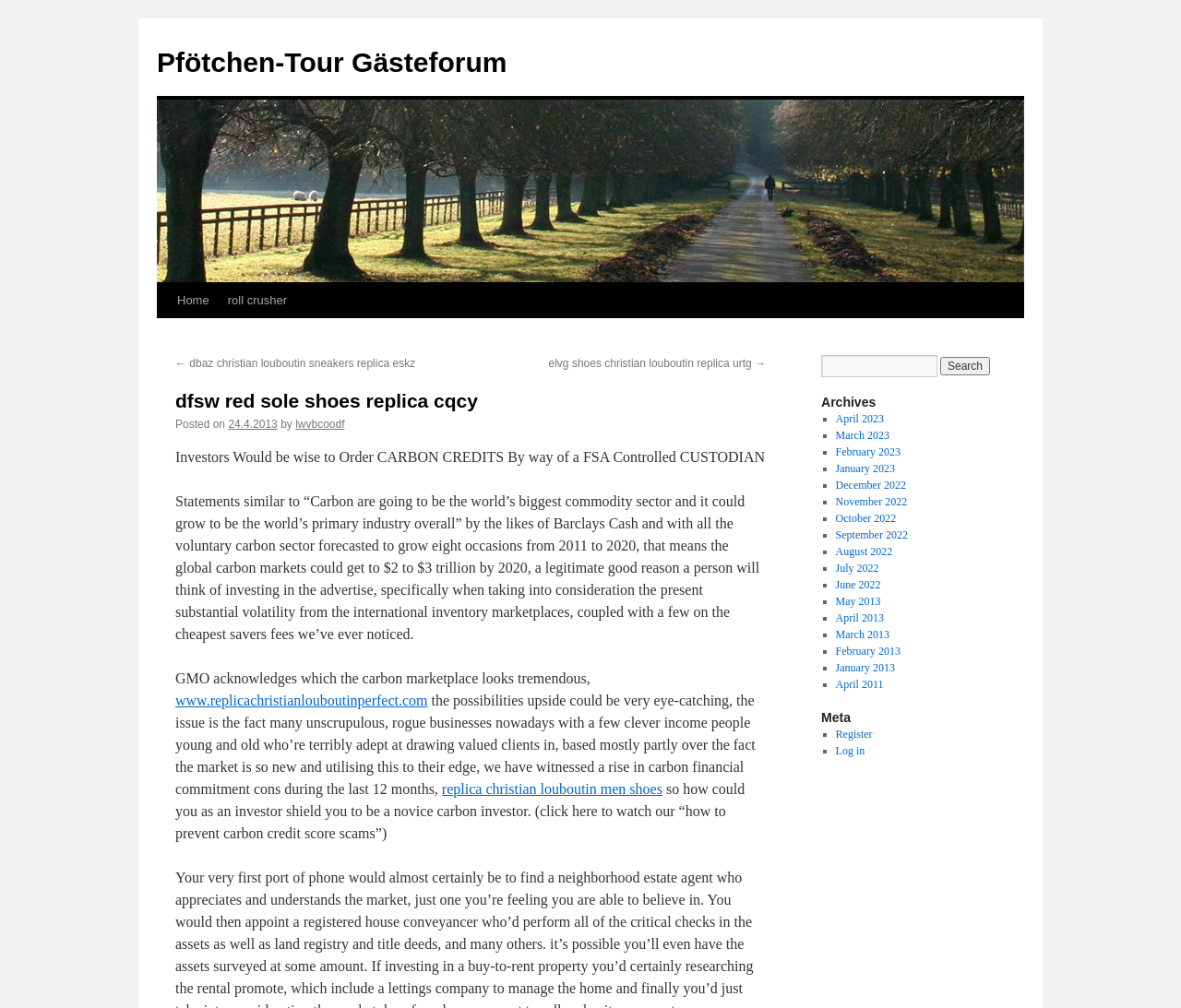Generate a comprehensive description of the contents of the webpage.

This webpage appears to be a blog or forum page, with a focus on carbon credits and investments. At the top of the page, there is a link to "Pfötchen-Tour Gästeforum" and an image with the same name. Below this, there is a link to "Skip to content" and a navigation menu with links to "Home" and "roll crusher".

The main content of the page is a blog post titled "dfsw red sole shoes replica cqcy", which discusses the potential of carbon credits as an investment opportunity. The post is dated "24.4.2013" and is attributed to an author named "lwvbcoodf". The text is divided into several paragraphs, with links to external websites and references to carbon credit scams.

To the right of the main content, there is a sidebar with several sections. The top section is a search bar with a button labeled "Search". Below this, there is a heading labeled "Archives" with a list of links to monthly archives dating back to April 2011. Further down, there is a heading labeled "Meta" with links to "Register" and "Log in".

Overall, the page appears to be a discussion forum or blog focused on carbon credits and investments, with a mix of informative content and navigation links.